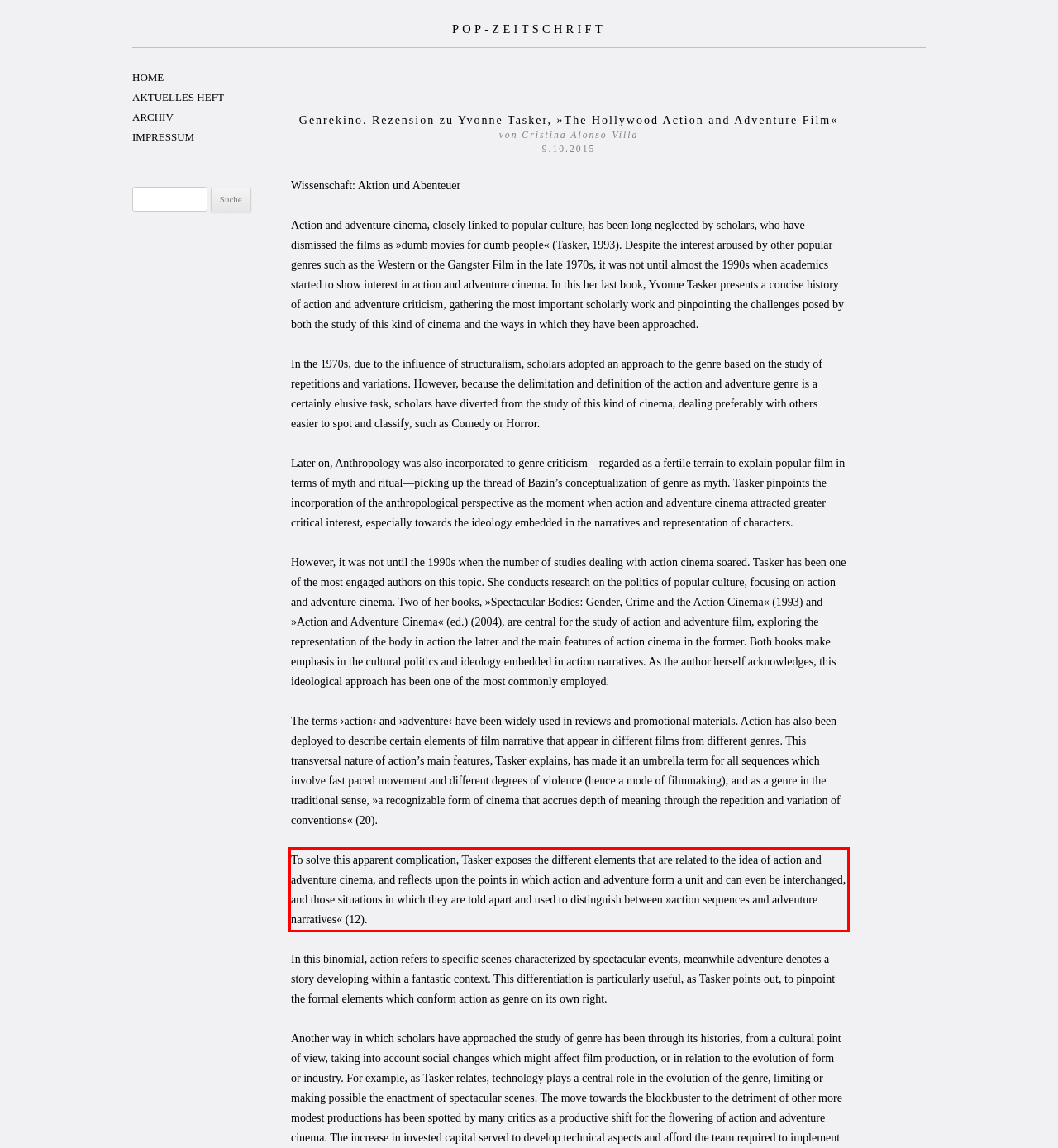Observe the screenshot of the webpage that includes a red rectangle bounding box. Conduct OCR on the content inside this red bounding box and generate the text.

To solve this apparent complication, Tasker exposes the different elements that are related to the idea of action and adventure cinema, and reflects upon the points in which action and adventure form a unit and can even be interchanged, and those situations in which they are told apart and used to distinguish between »action sequences and adventure narratives« (12).